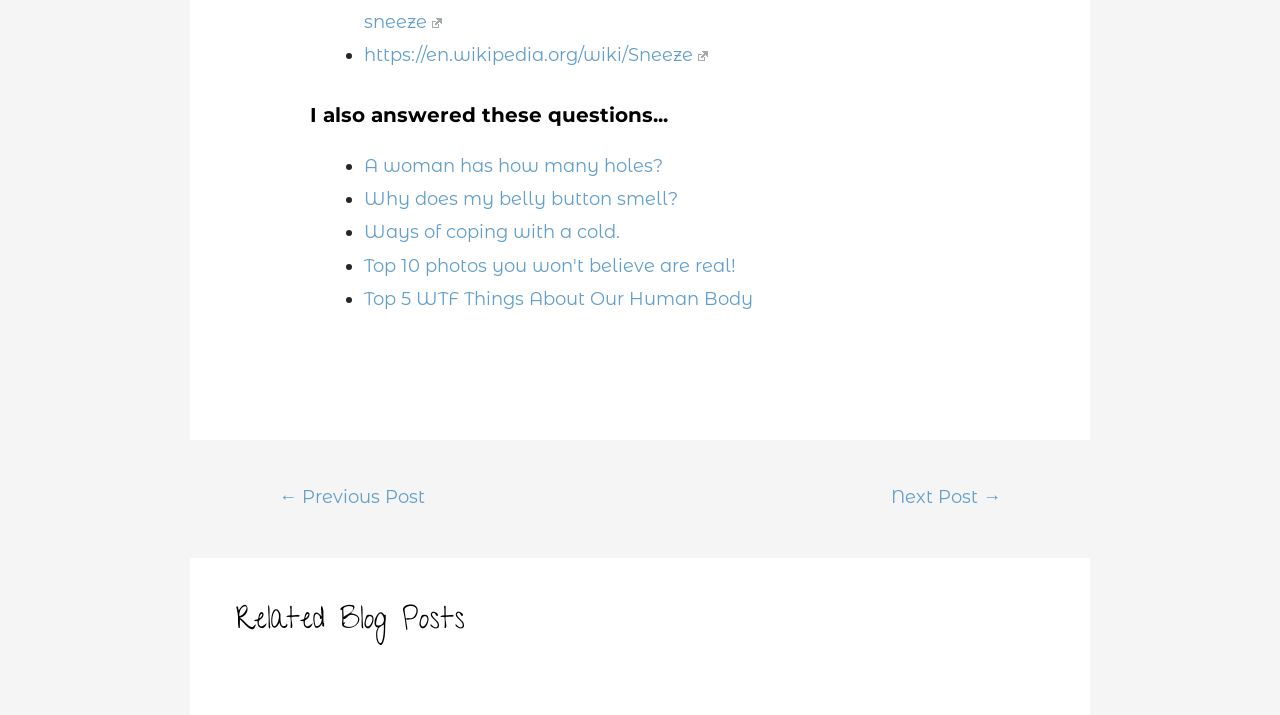Specify the bounding box coordinates of the region I need to click to perform the following instruction: "Check related blog posts". The coordinates must be four float numbers in the range of 0 to 1, i.e., [left, top, right, bottom].

[0.184, 0.843, 0.816, 0.898]